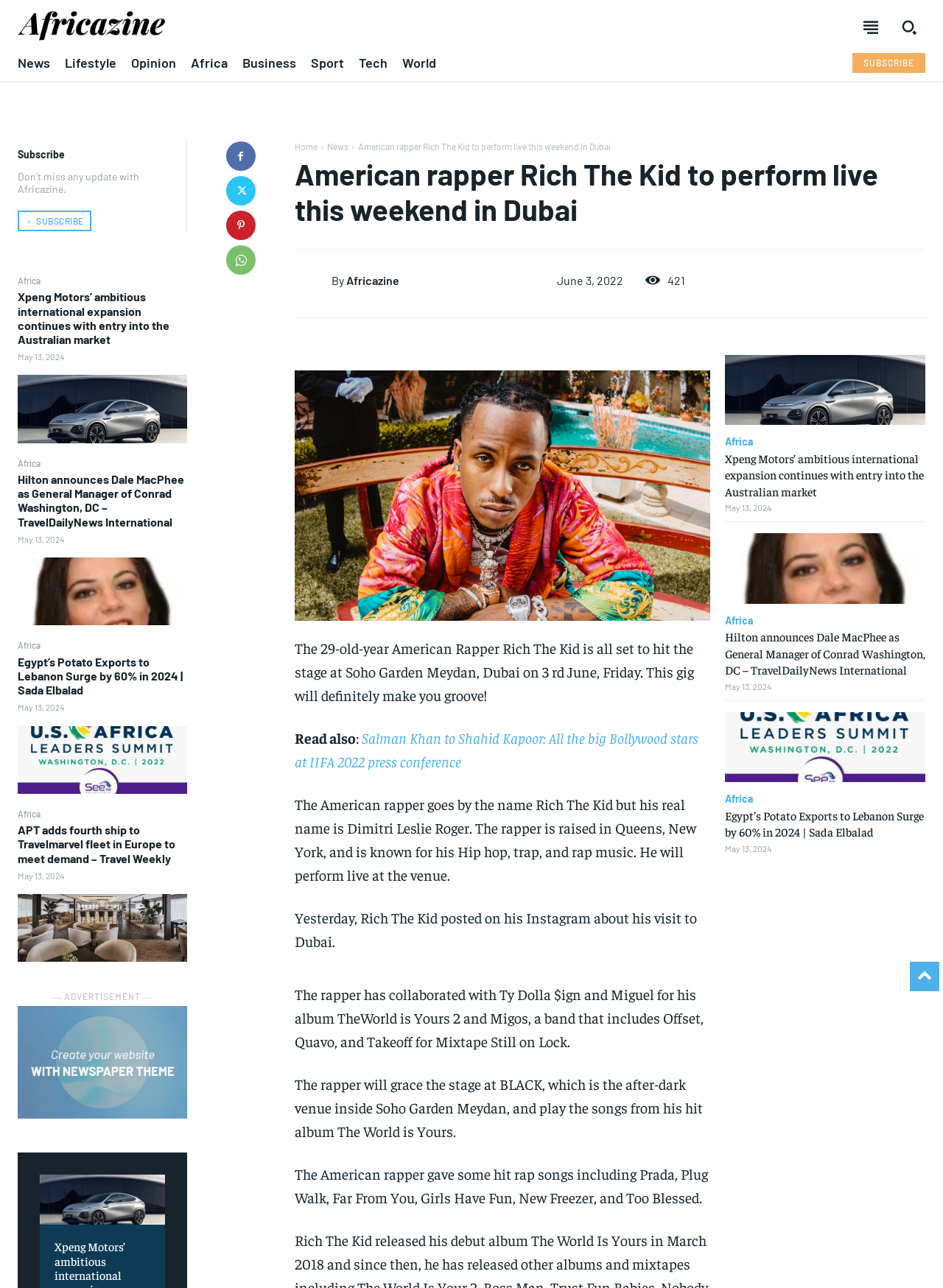Provide your answer to the question using just one word or phrase: What is the purpose of the 'SUBSCRIBE' button?

To subscribe to a tier